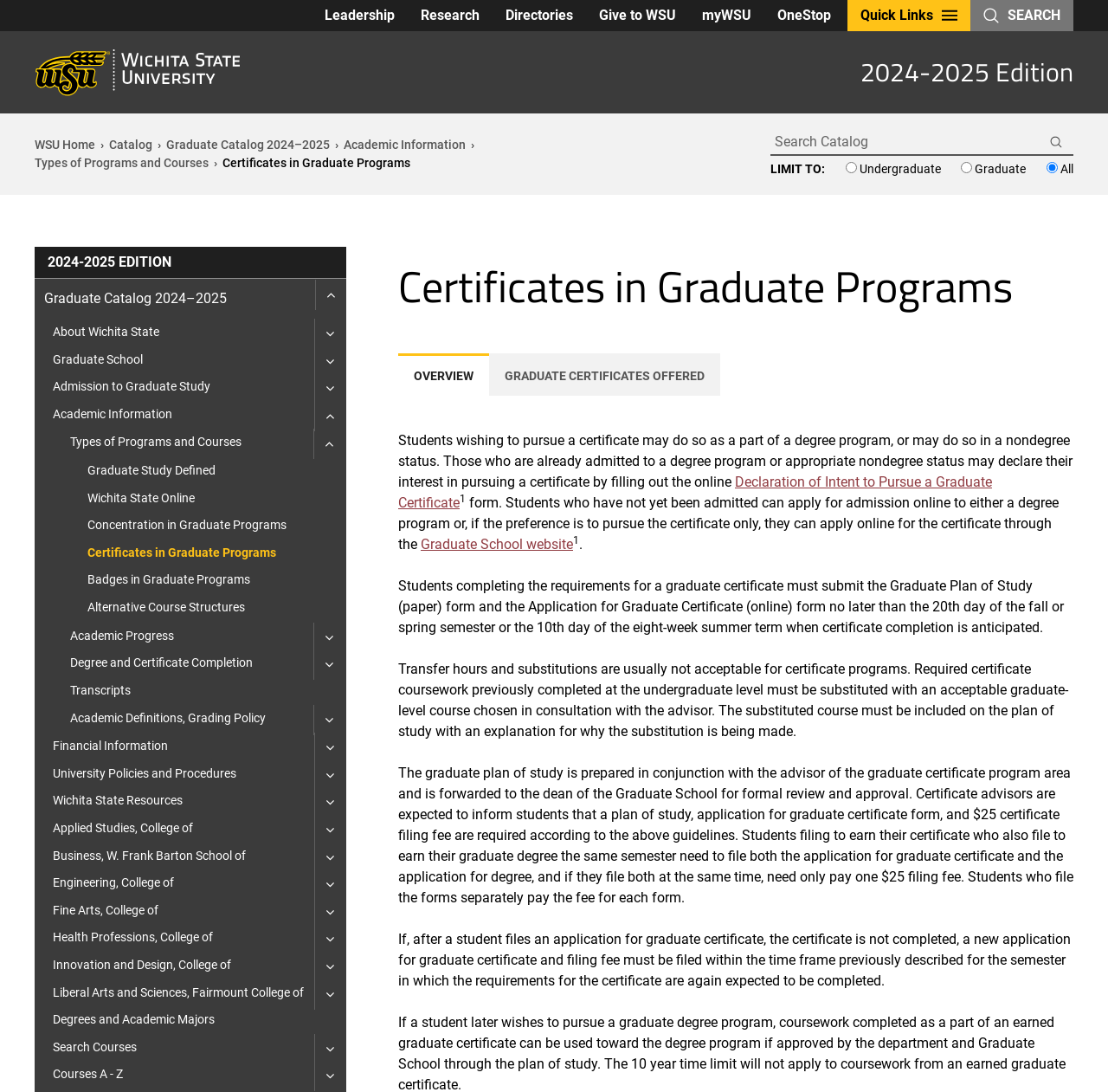Generate an in-depth caption that captures all aspects of the webpage.

The webpage is a catalog page for Wichita State University's graduate programs. At the top, there is a navigation menu with links to various university resources, including leadership, research, directories, and more. Below this, there is a university logo and a breadcrumb navigation menu that shows the current page's location within the catalog.

The main content of the page is divided into two sections. On the left, there is a menu with links to different sections of the catalog, including academic information, types of programs and courses, and more. Each of these links has a toggle button that expands or collapses the corresponding section.

On the right, there is a search bar with a submit button and a radio button group to limit the search to undergraduate, graduate, or all programs. Below the search bar, there is a heading that reads "2024-2025 Edition" and a link to the graduate catalog for the same edition.

The majority of the page is taken up by the catalog content, which is organized into sections with headings and links to specific topics, such as admission to graduate study, academic progress, and financial information. Each of these sections has a toggle button that expands or collapses the corresponding content.

There are no images on the page, except for a few icons used in the toggle buttons and the search button. The overall layout is organized and easy to navigate, with clear headings and concise text.